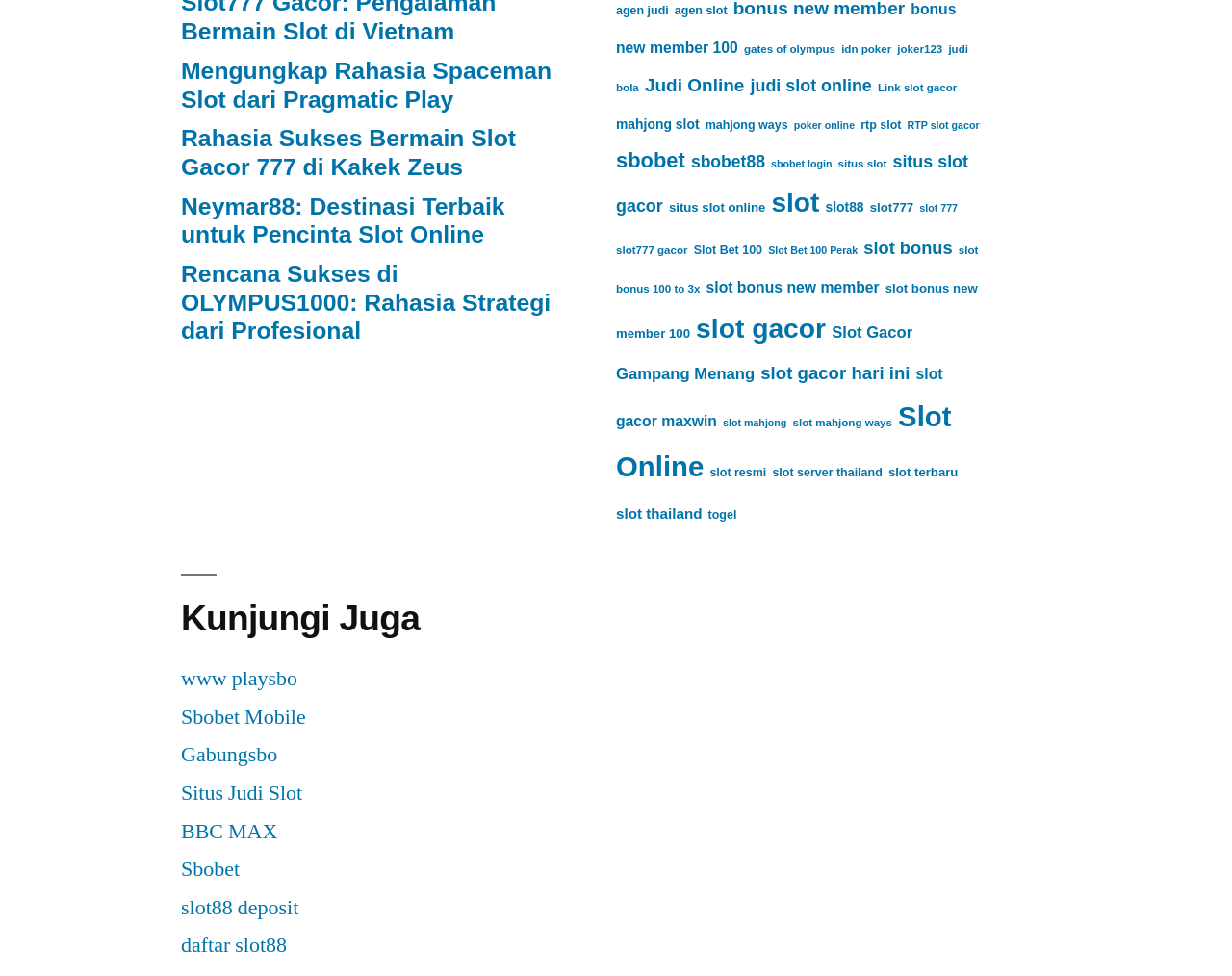How many items are in the 'Slot Gacor' category? Look at the image and give a one-word or short phrase answer.

73